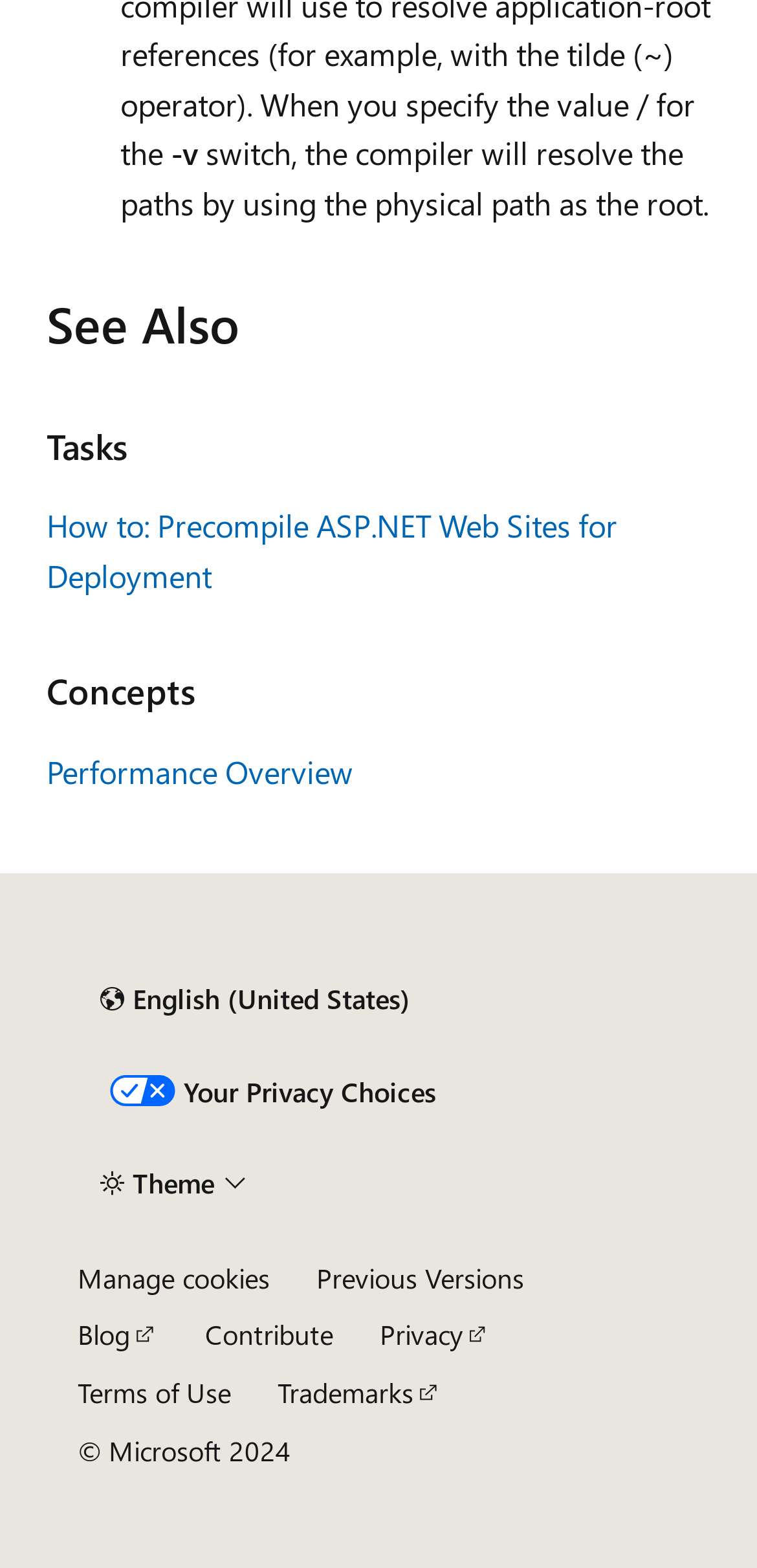What is the theme selection option?
Answer the question with just one word or phrase using the image.

Theme